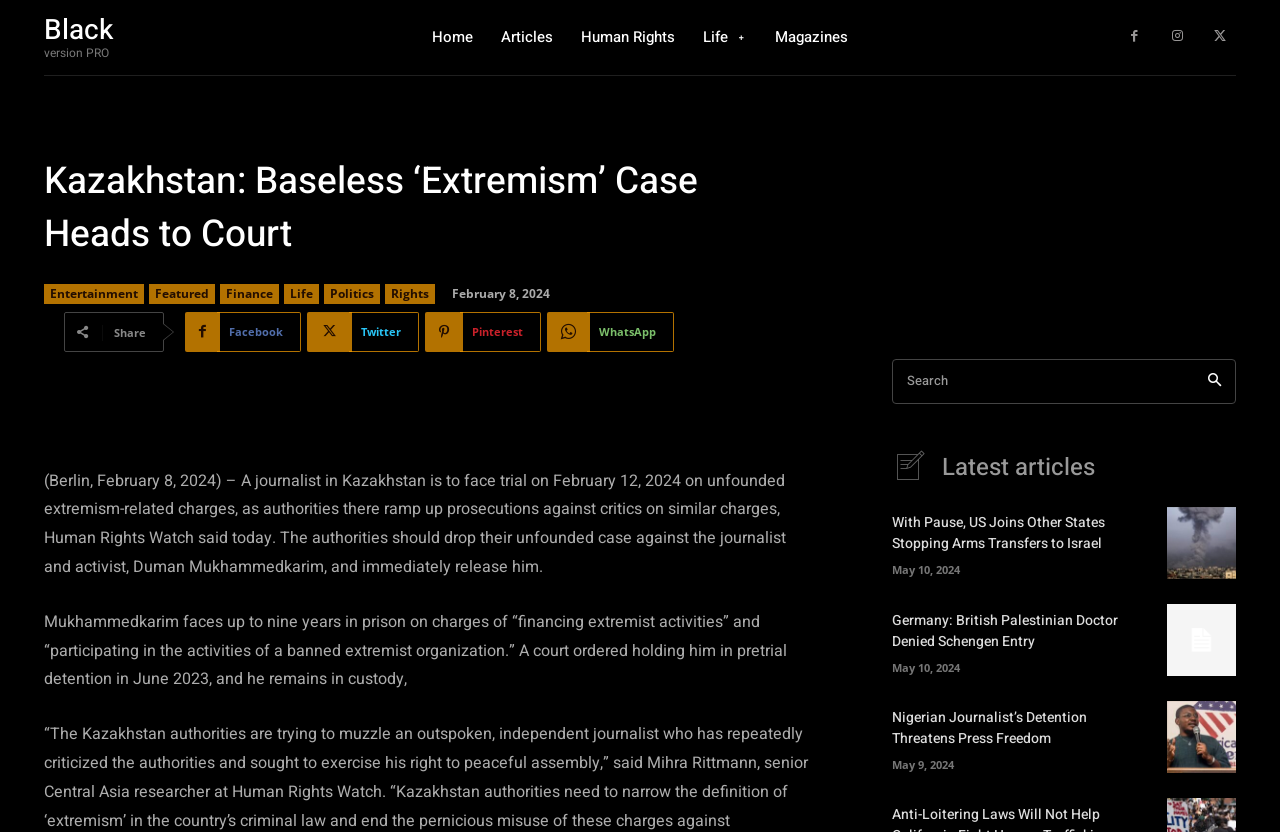Please look at the image and answer the question with a detailed explanation: How many years in prison does the journalist face?

According to the article, the journalist faces up to nine years in prison on charges of “financing extremist activities” and “participating in the activities of a banned extremist organization”.